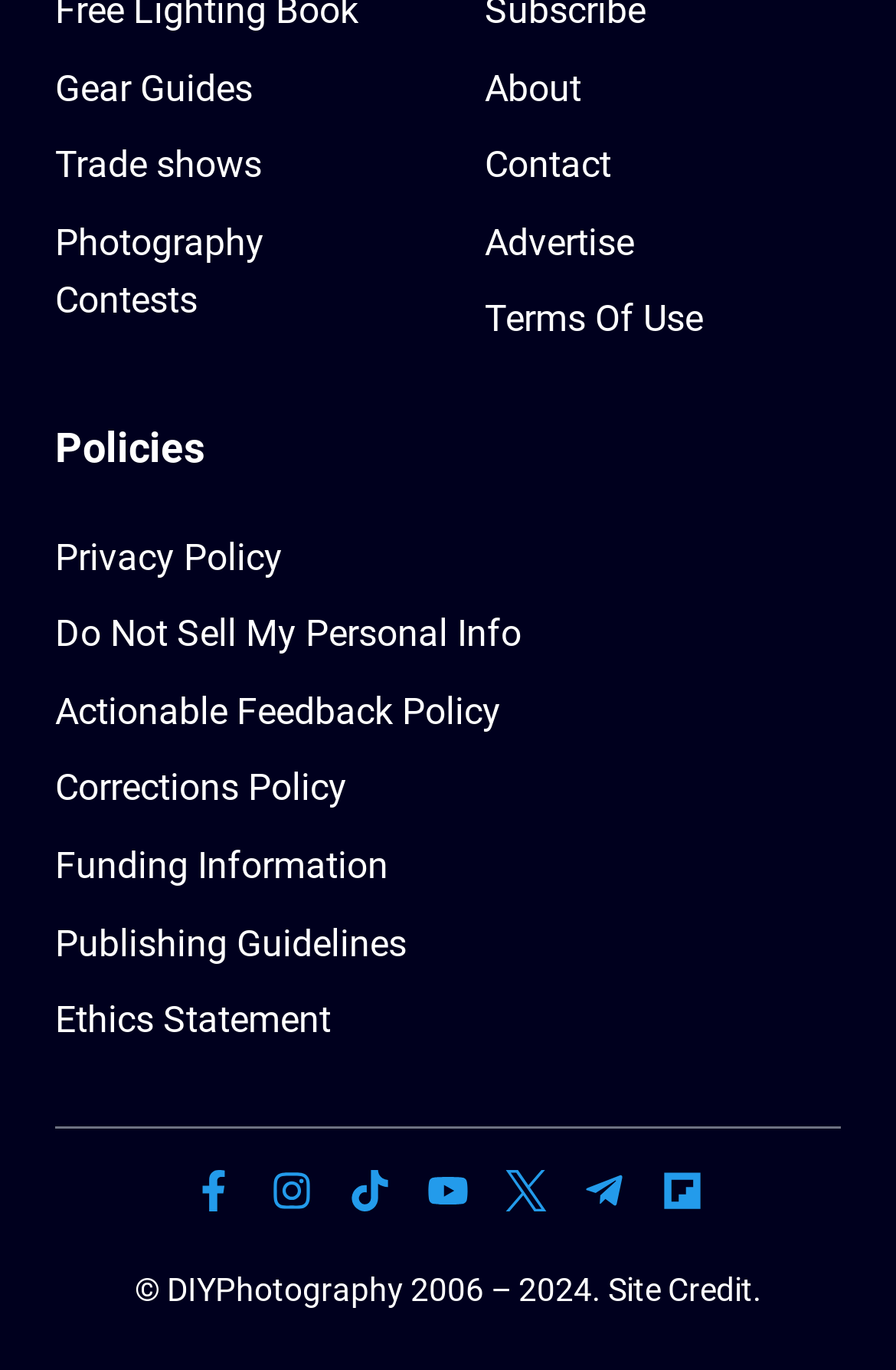Please provide the bounding box coordinates for the element that needs to be clicked to perform the instruction: "Check Terms Of Use". The coordinates must consist of four float numbers between 0 and 1, formatted as [left, top, right, bottom].

[0.541, 0.212, 0.785, 0.255]